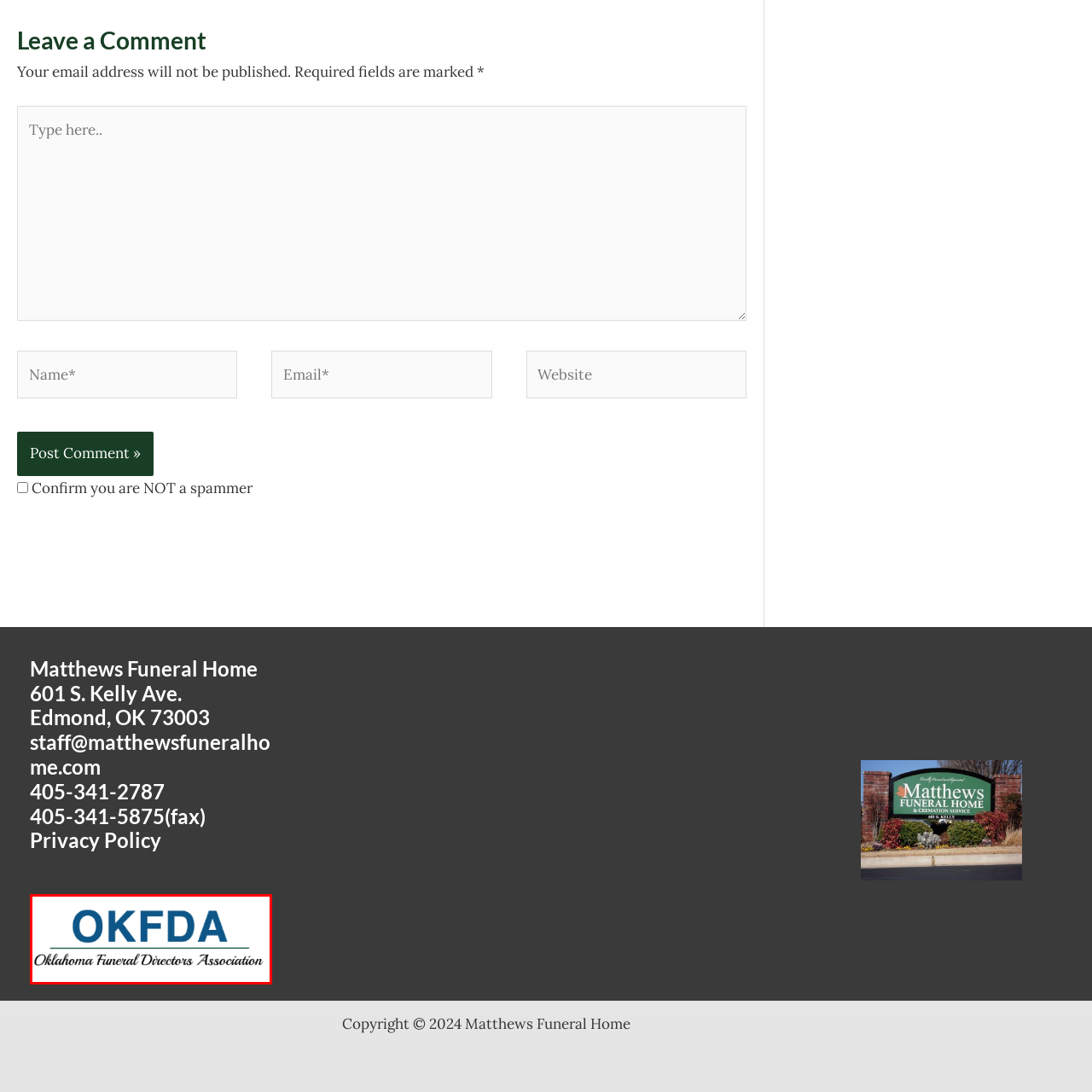Generate a comprehensive caption for the image section marked by the red box.

The image features the logo of the Oklahoma Funeral Directors Association (OKFDA). It prominently displays the acronym "OKFDA" in a bold navy blue font, conveying a sense of professionalism and authority. Beneath the acronym, the full name of the organization, "Oklahoma Funeral Directors Association," is elegantly presented in a refined, flowing script. A subtle green line separates the two texts, adding a touch of sophistication to the overall design. This logo symbolizes the association's commitment to supporting funeral directors in Oklahoma, promoting best practices, and serving the community with dignity and respect.